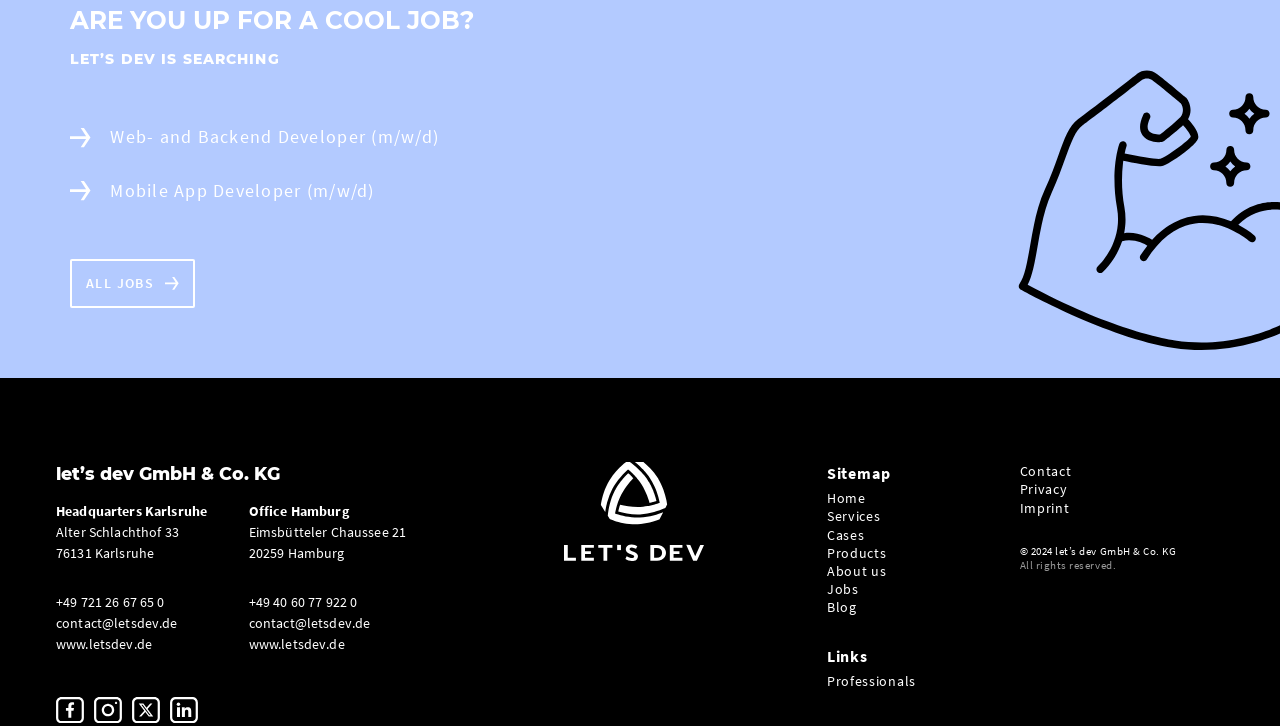Please indicate the bounding box coordinates for the clickable area to complete the following task: "Visit let's dev on Facebook". The coordinates should be specified as four float numbers between 0 and 1, i.e., [left, top, right, bottom].

[0.044, 0.96, 0.066, 0.998]